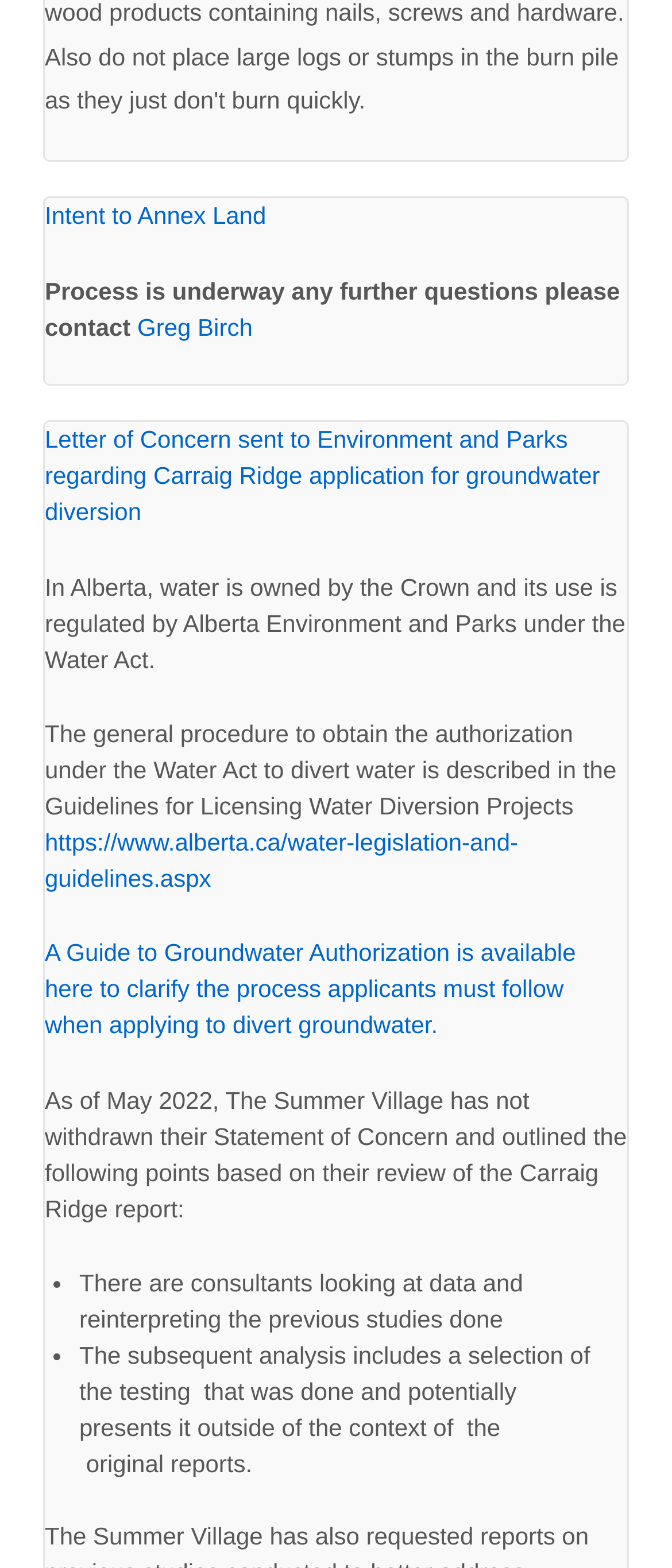Please answer the following question using a single word or phrase: 
Who can be contacted for further questions about the annexation process?

Greg Birch